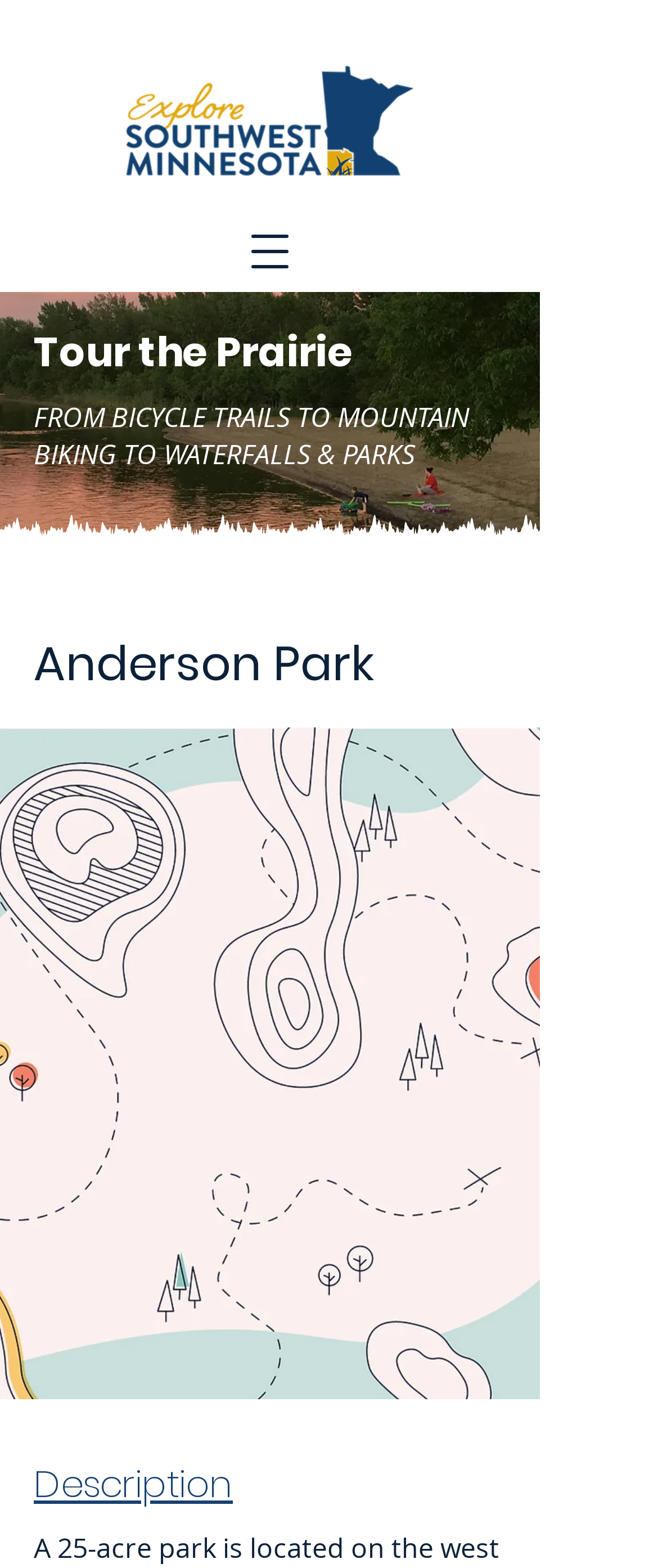What is the name of the park?
From the image, provide a succinct answer in one word or a short phrase.

Anderson Park